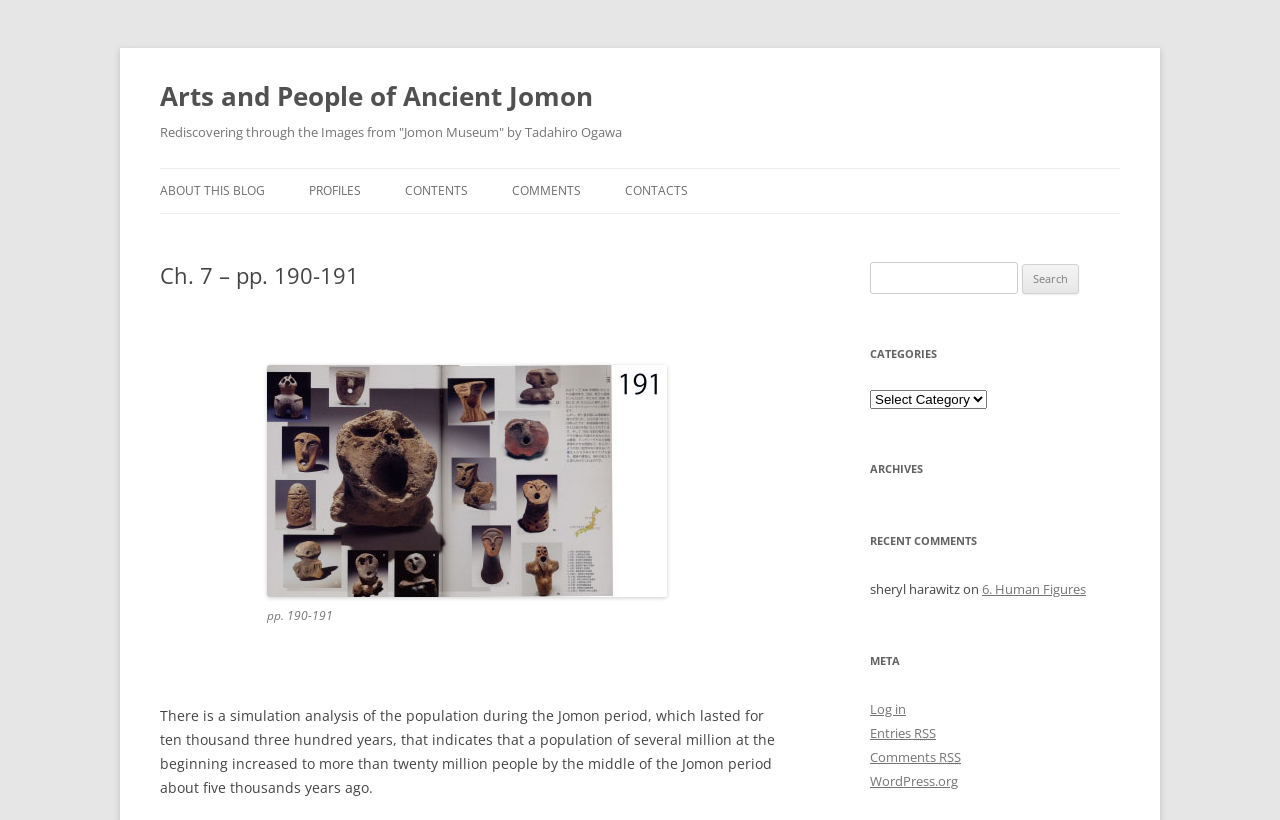Please specify the bounding box coordinates of the clickable region necessary for completing the following instruction: "Select a category". The coordinates must consist of four float numbers between 0 and 1, i.e., [left, top, right, bottom].

[0.68, 0.476, 0.771, 0.499]